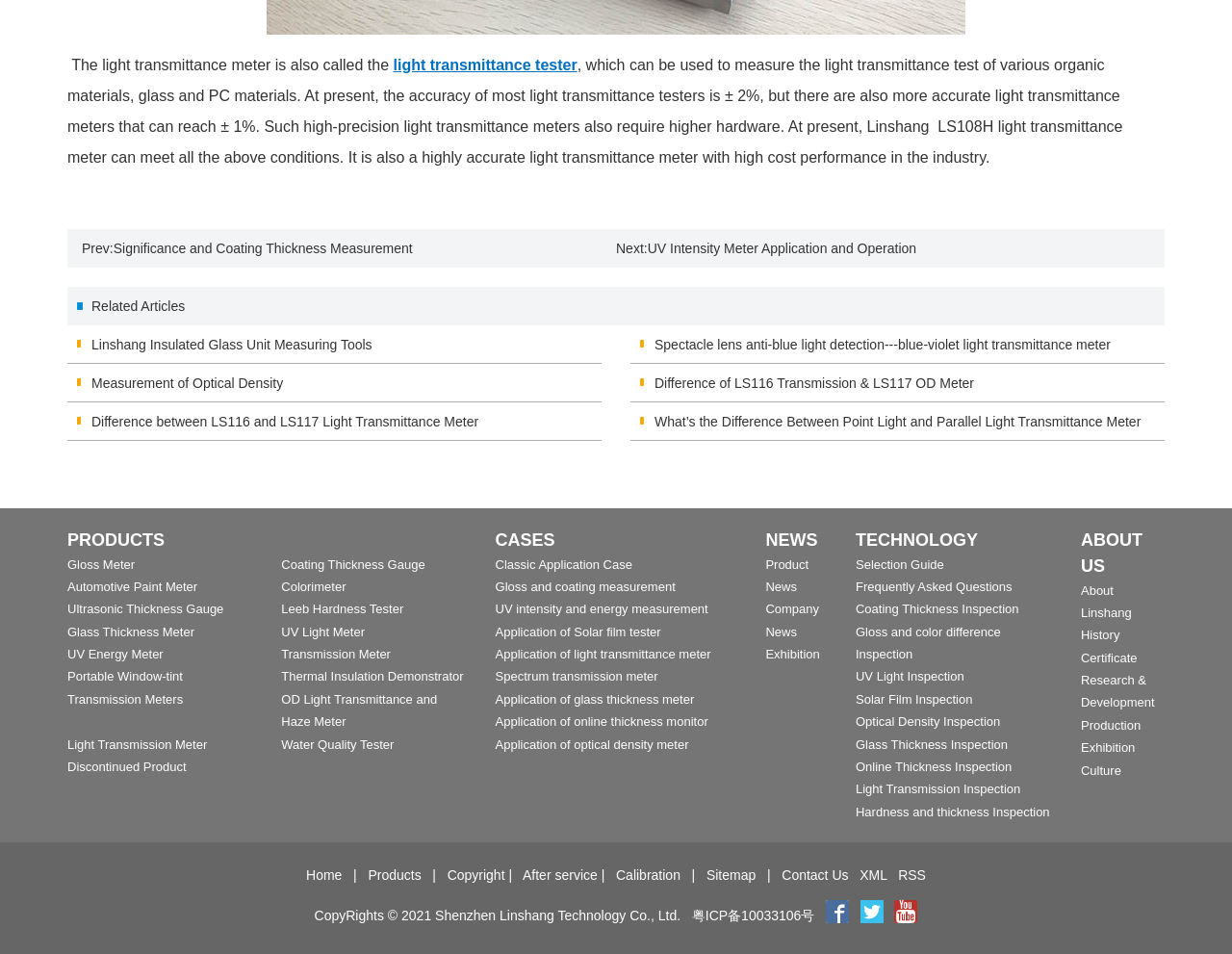How many categories are there in the 'PRODUCTS' section?
With the help of the image, please provide a detailed response to the question.

In the 'PRODUCTS' section, there are 14 categories of products listed, including 'Gloss Meter', 'Coating Thickness Gauge', and 'UV Light Meter'.